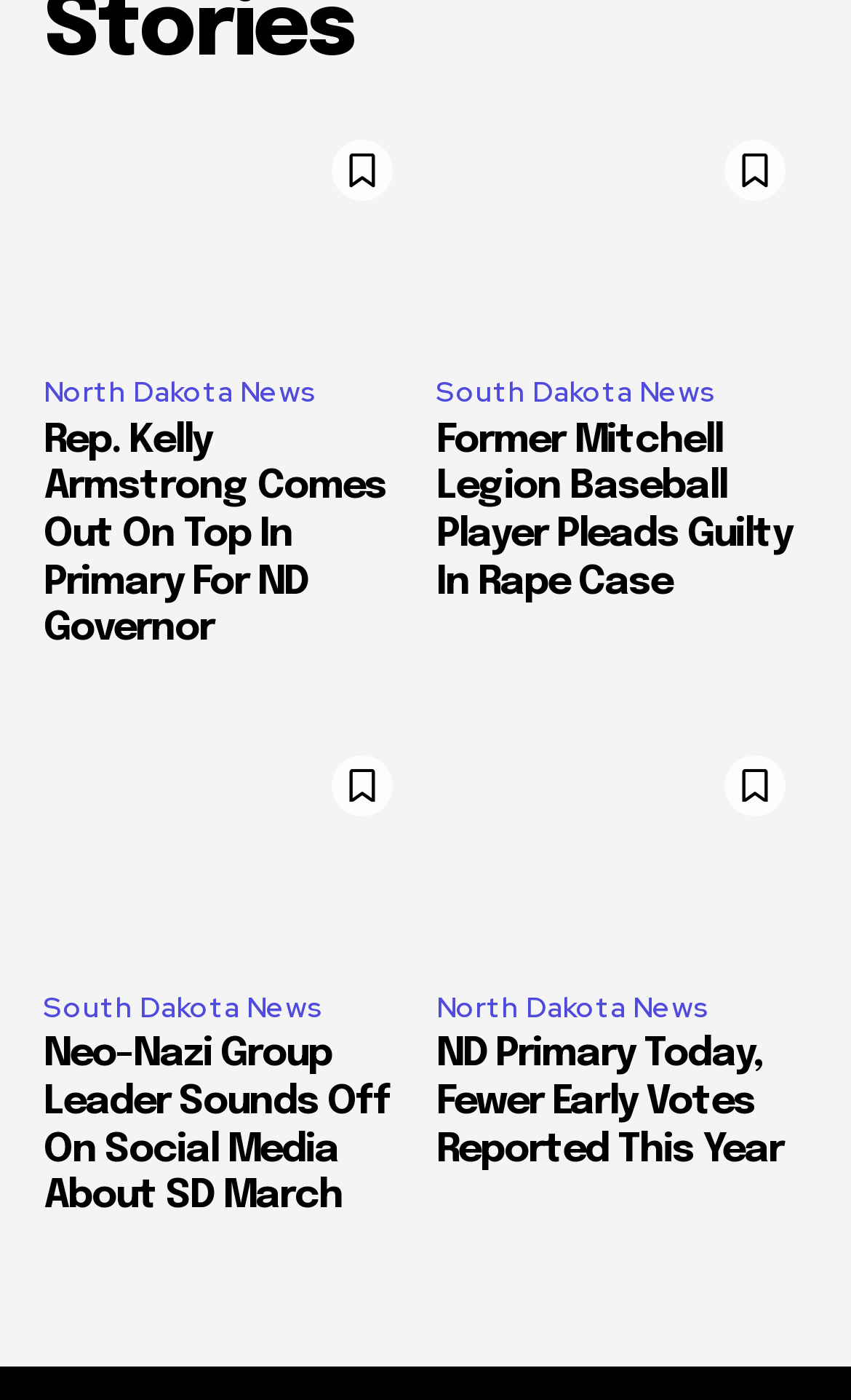Locate the bounding box coordinates of the clickable region necessary to complete the following instruction: "View article about Rep. Kelly Armstrong". Provide the coordinates in the format of four float numbers between 0 and 1, i.e., [left, top, right, bottom].

[0.051, 0.301, 0.454, 0.463]